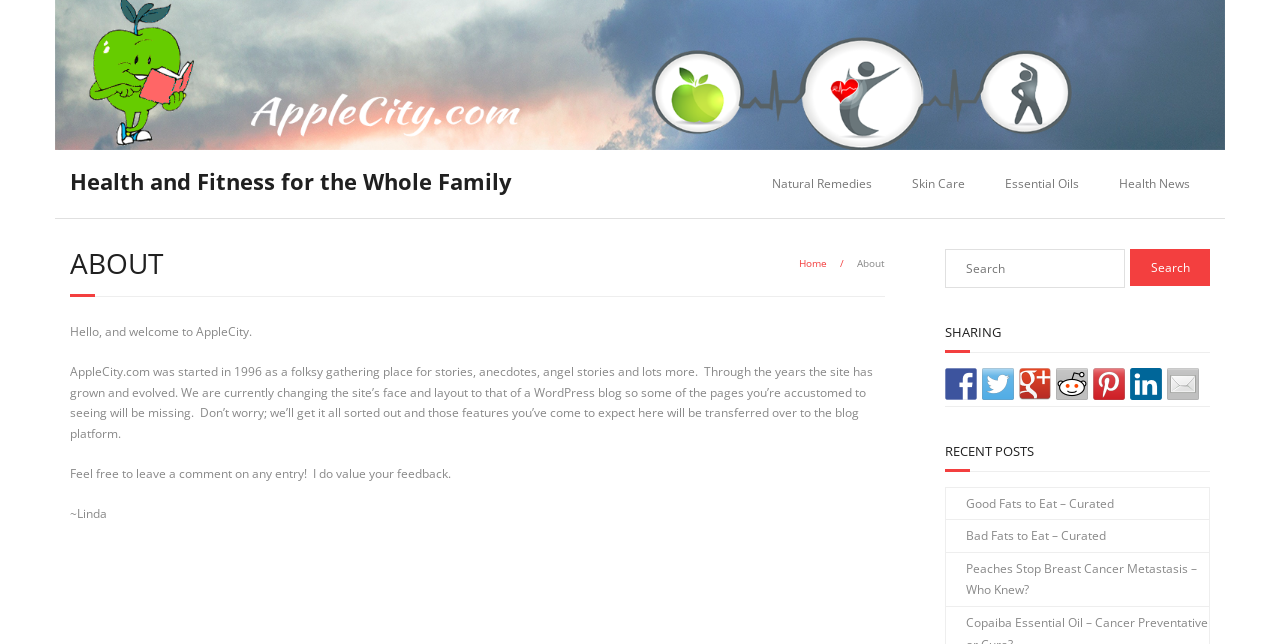Can you provide the bounding box coordinates for the element that should be clicked to implement the instruction: "Contact us"?

None